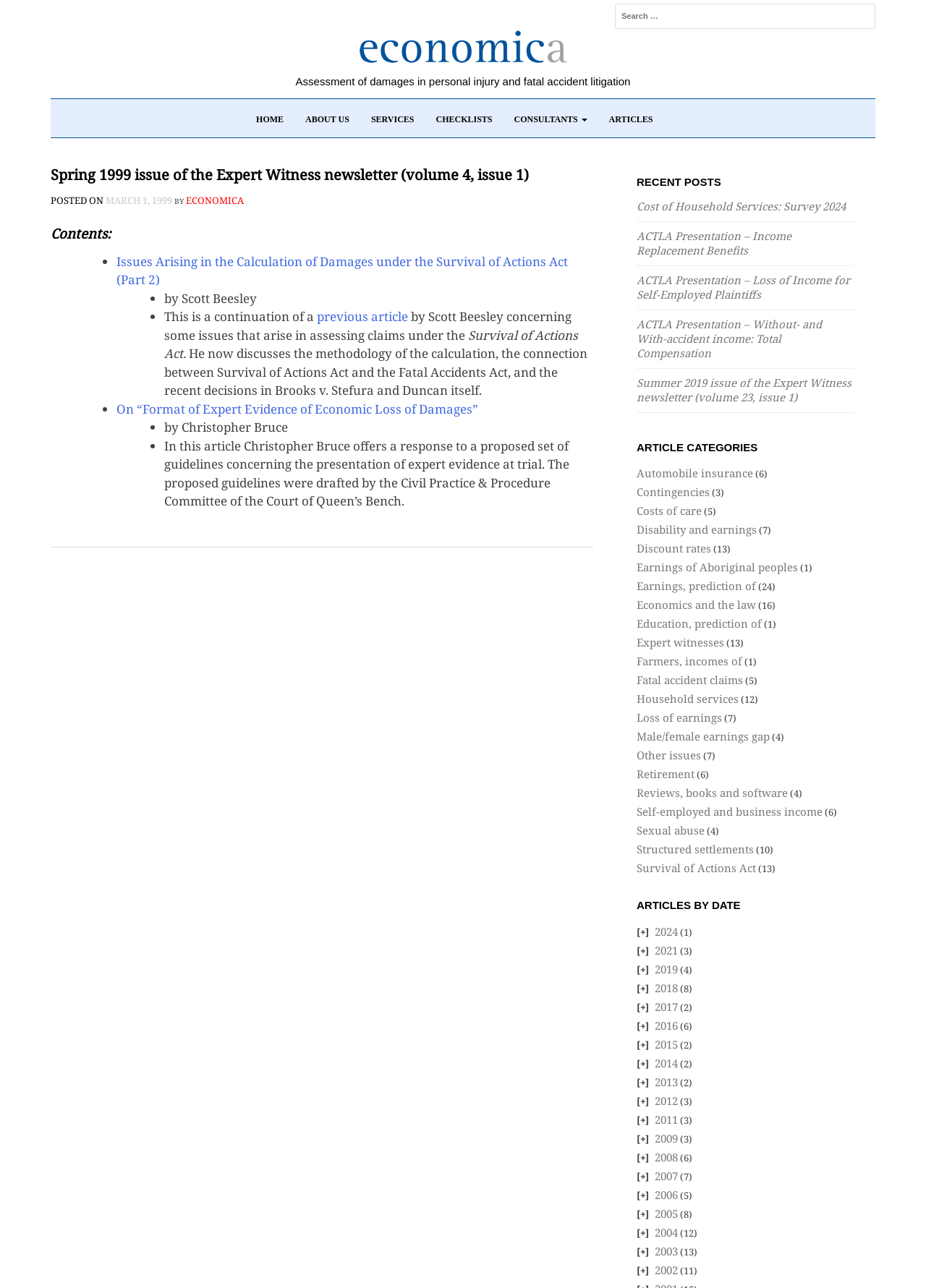Provide a one-word or short-phrase response to the question:
What is the purpose of the 'Search for:' textbox?

To search the website